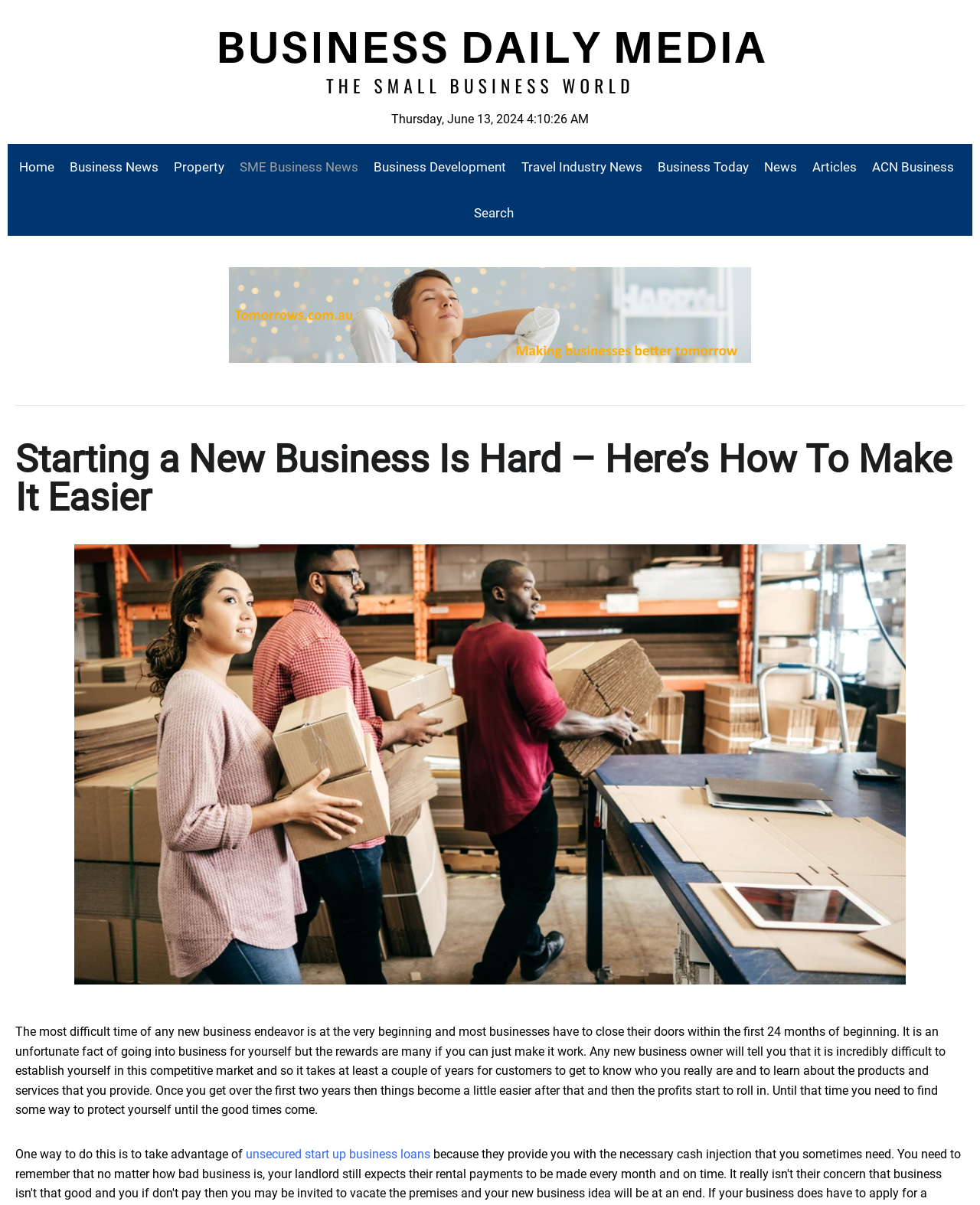Find the bounding box coordinates of the element to click in order to complete the given instruction: "click on Home."

[0.019, 0.12, 0.063, 0.158]